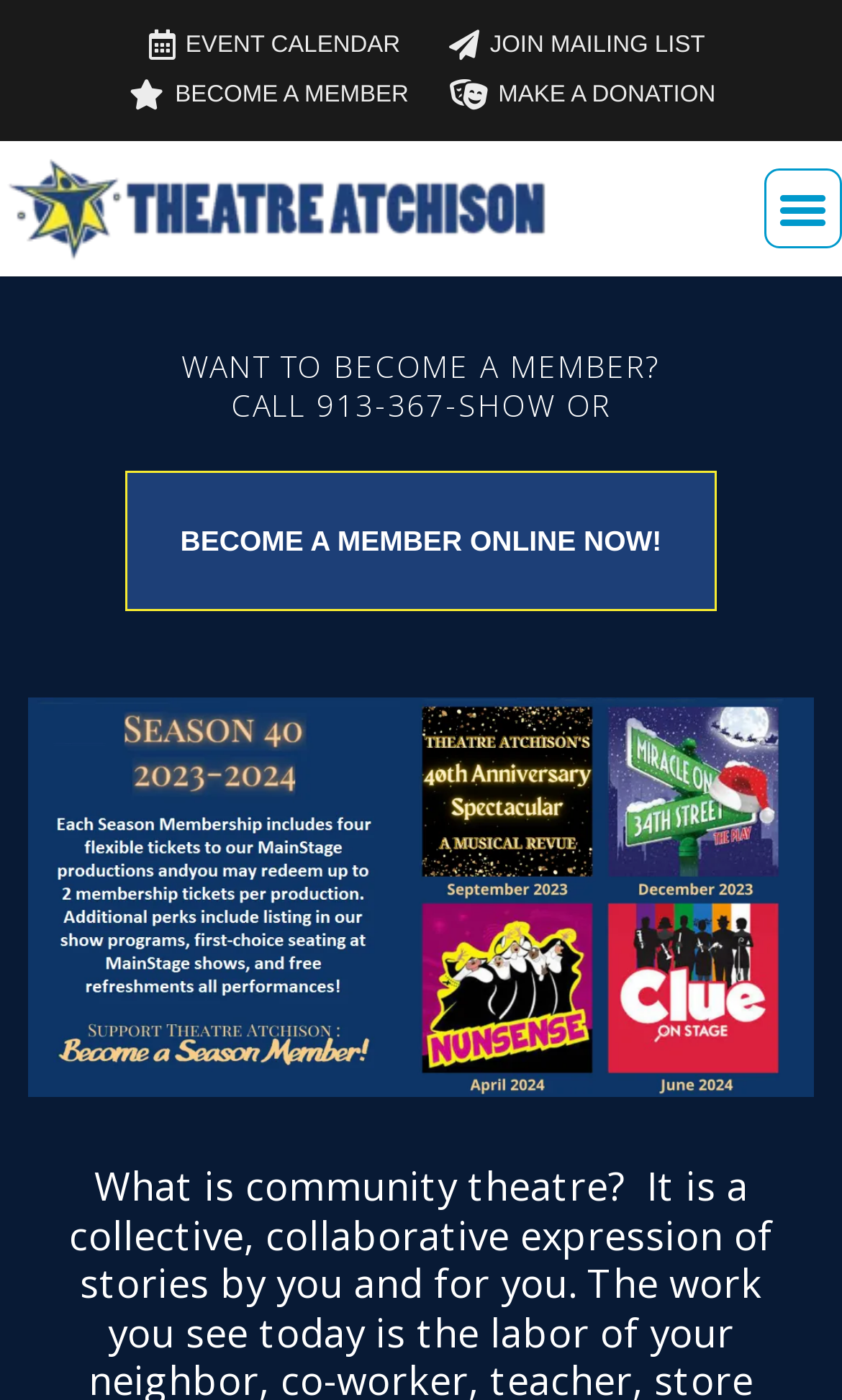Is the menu toggle button expanded?
Please provide a single word or phrase in response based on the screenshot.

No